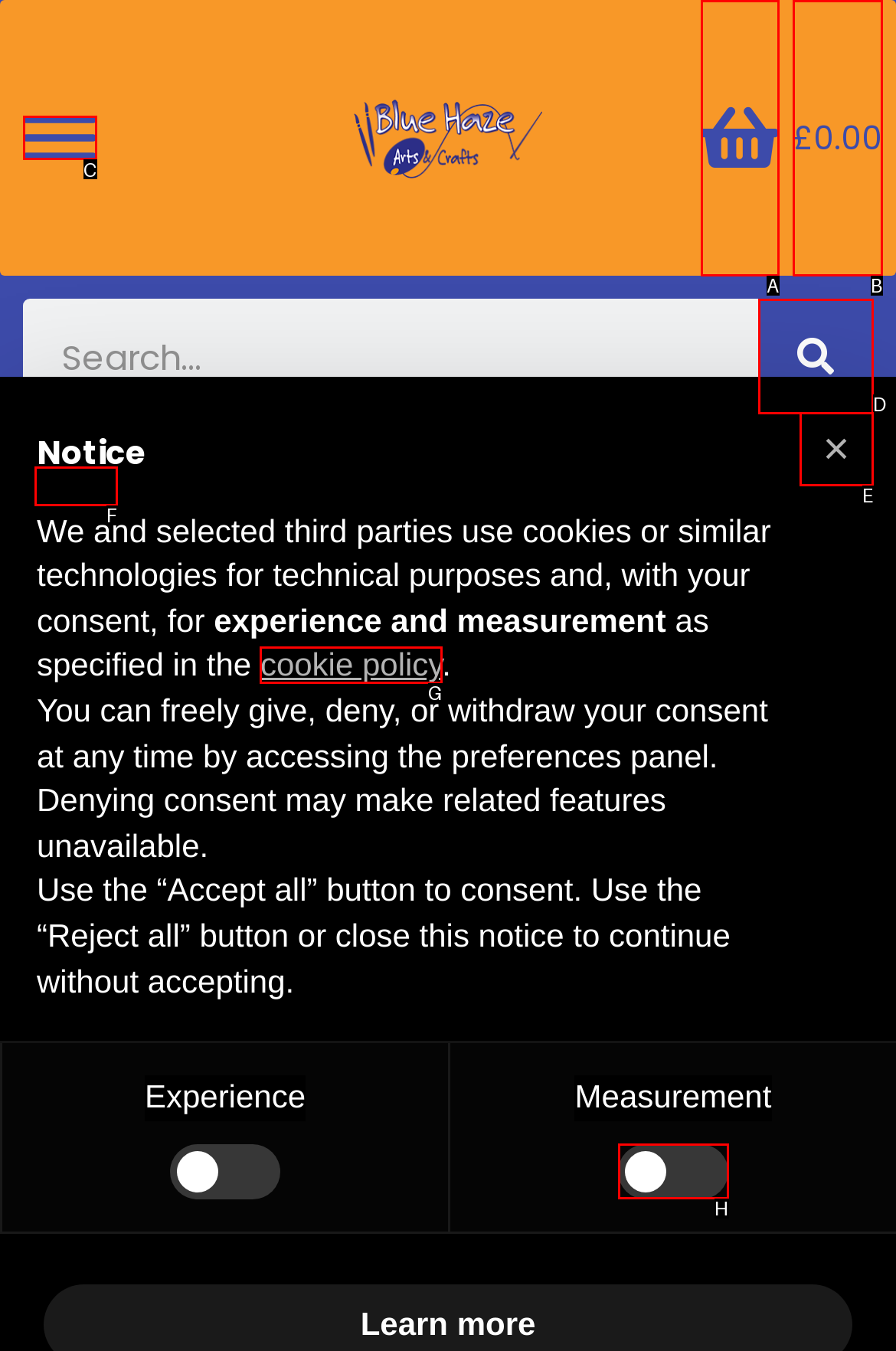Select the option that aligns with the description: cookie policy
Respond with the letter of the correct choice from the given options.

G